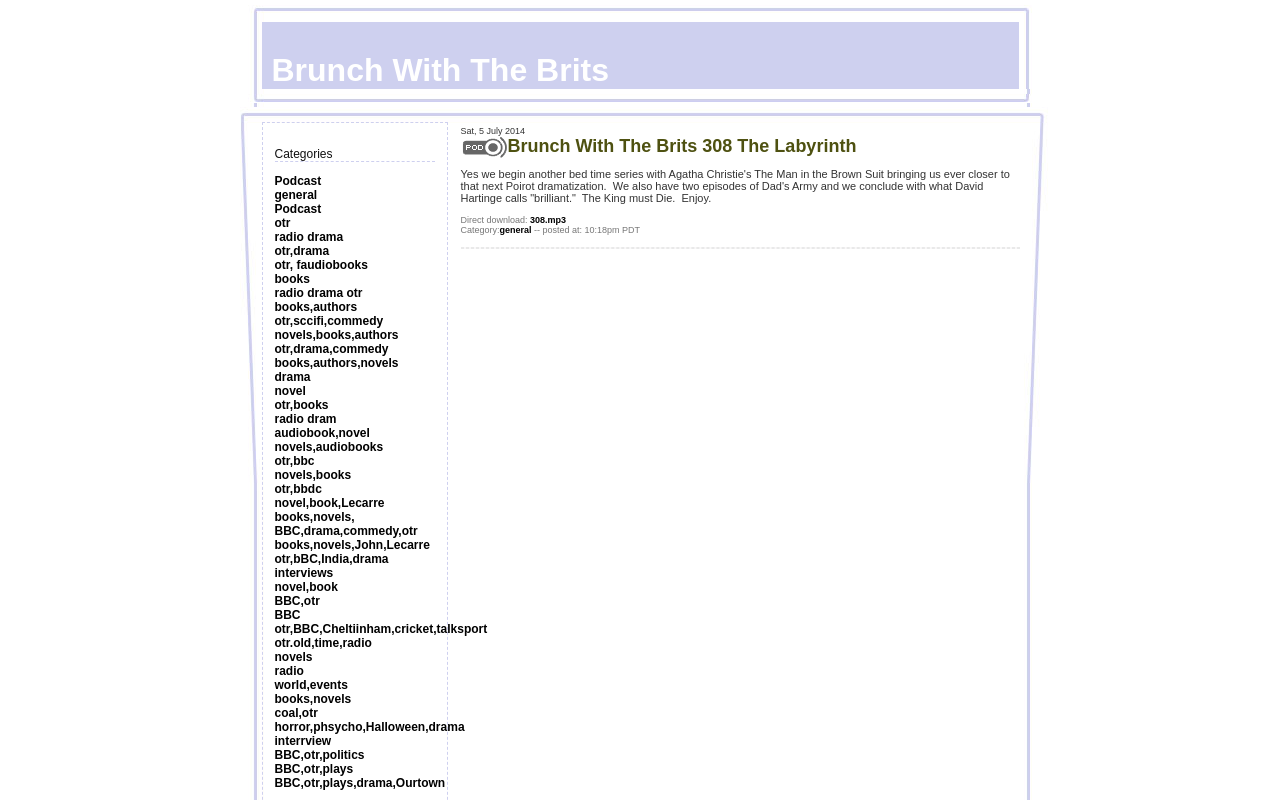What is the title of the podcast episode?
Use the image to answer the question with a single word or phrase.

Brunch With The Brits 308 The Labyrinth